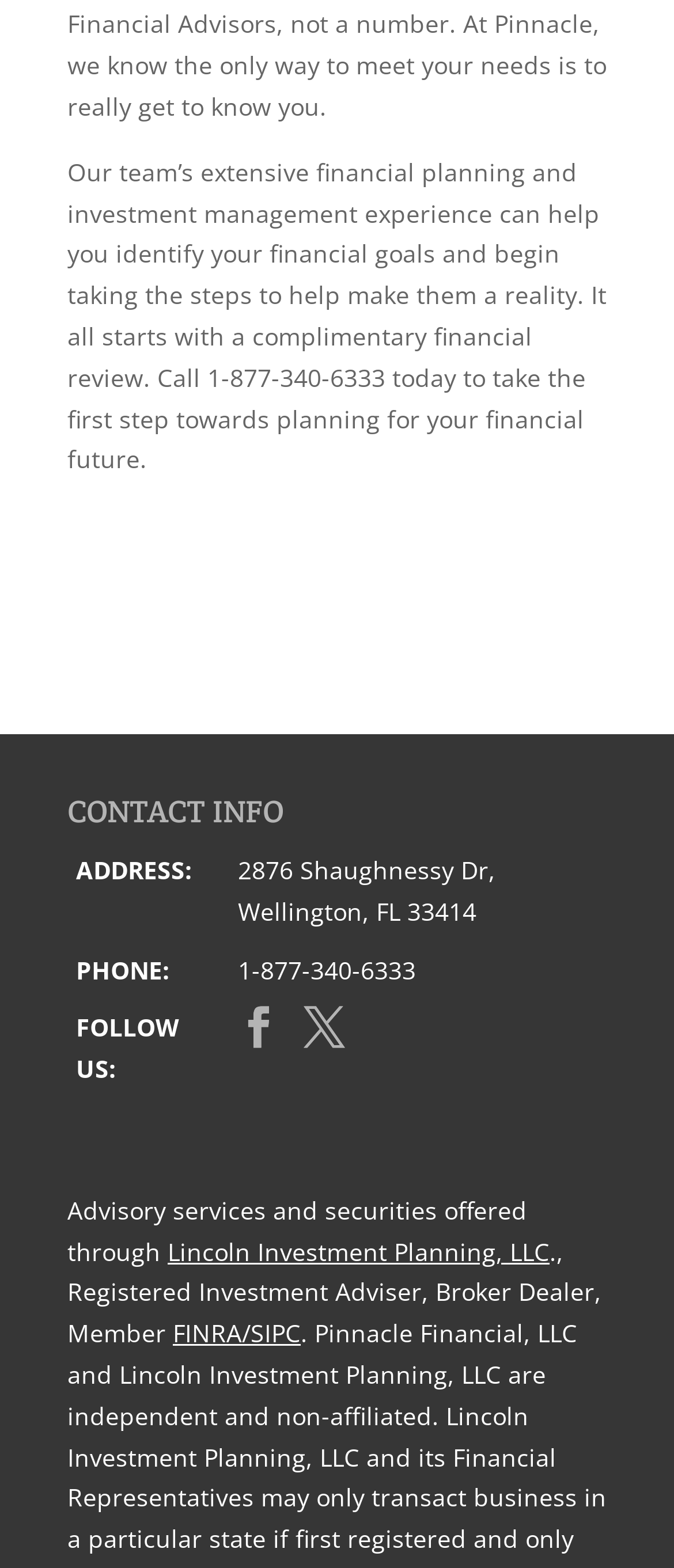Find the bounding box of the element with the following description: "Twitter". The coordinates must be four float numbers between 0 and 1, formatted as [left, top, right, bottom].

[0.45, 0.643, 0.512, 0.696]